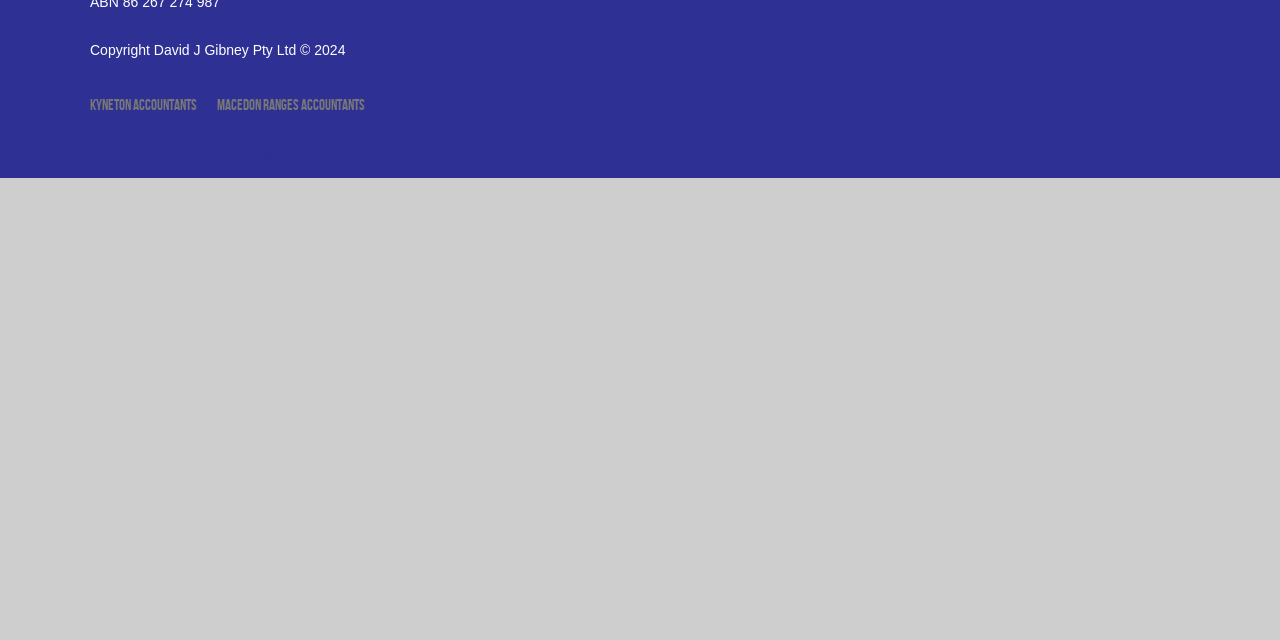Provide the bounding box for the UI element matching this description: "Have Your Event at BBCC!".

None